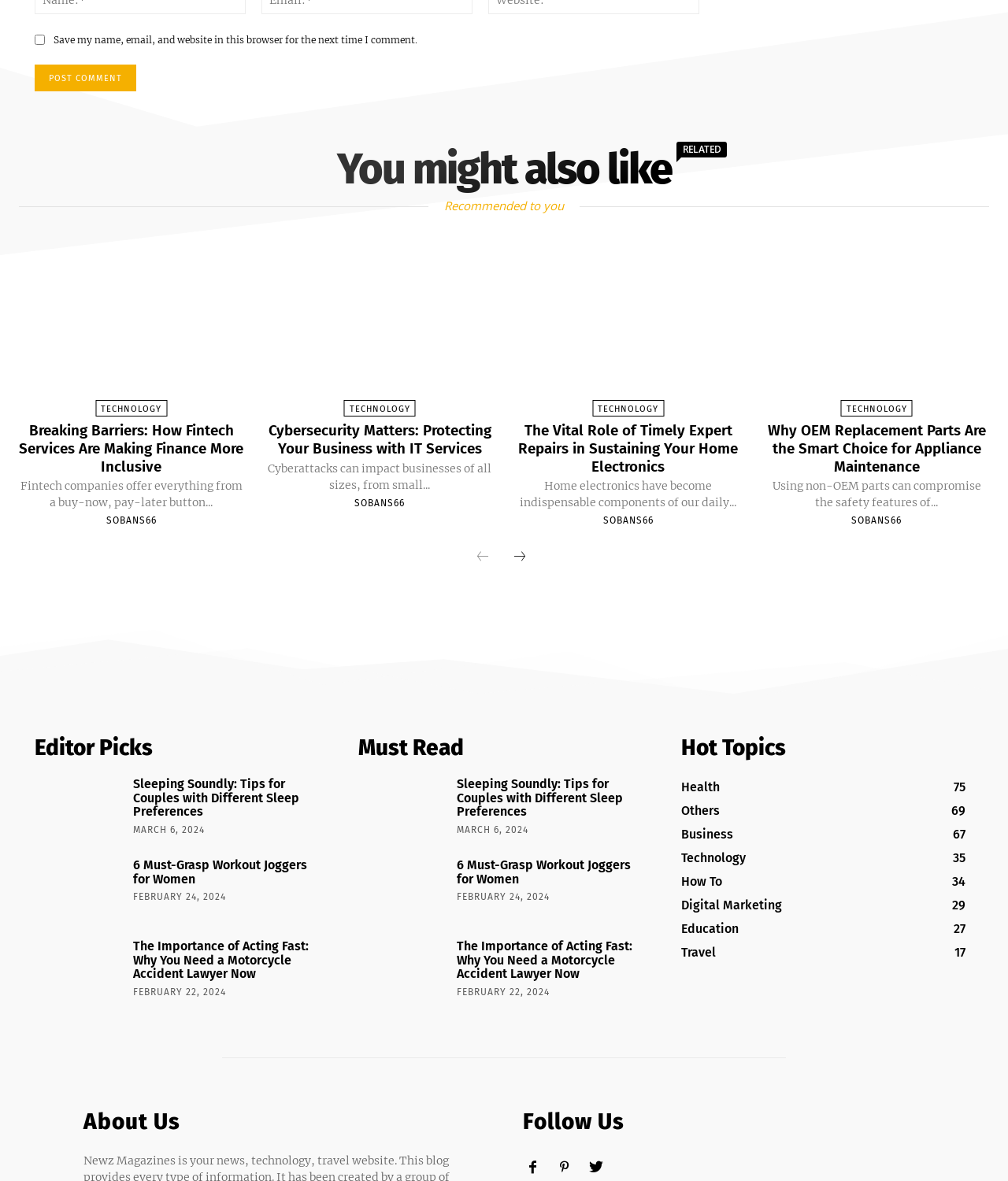Answer the following query with a single word or phrase:
What is the date of the article 'The Importance of Acting Fast: Why You Need a Motorcycle Accident Lawyer Now'?

FEBRUARY 22, 2024